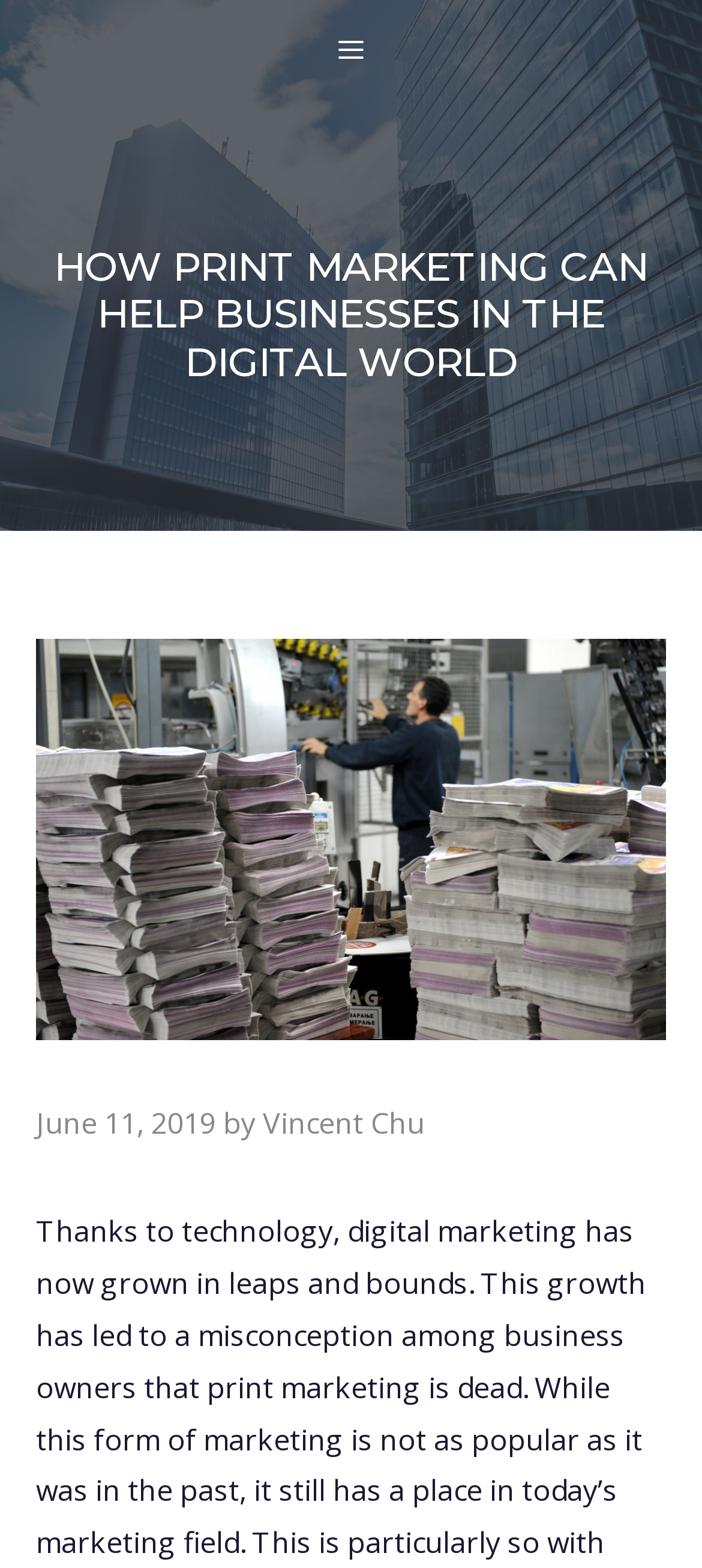Bounding box coordinates must be specified in the format (top-left x, top-left y, bottom-right x, bottom-right y). All values should be floating point numbers between 0 and 1. What are the bounding box coordinates of the UI element described as: Vincent Chu

[0.374, 0.703, 0.605, 0.728]